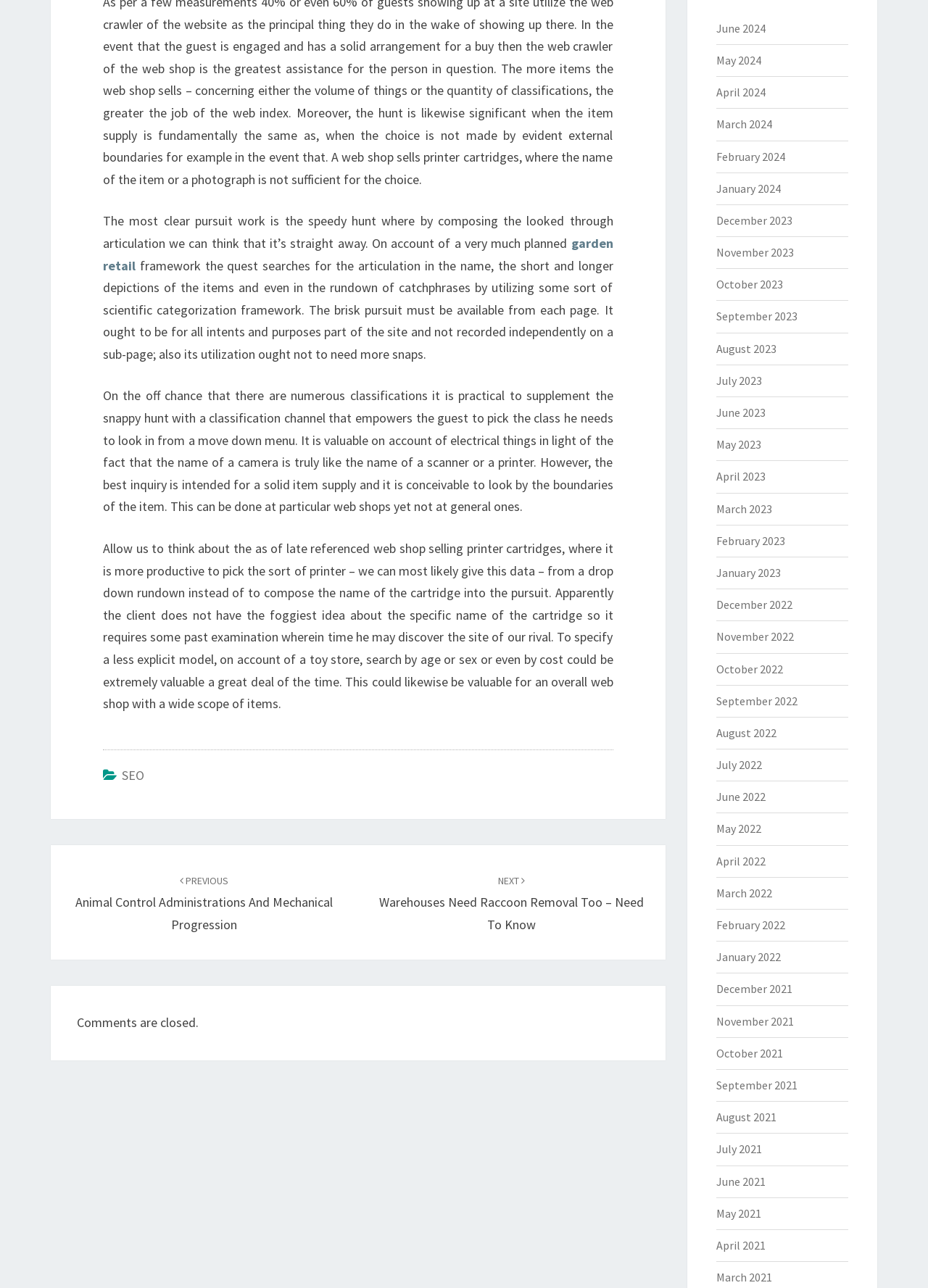Identify the bounding box for the UI element described as: "June 2024". The coordinates should be four float numbers between 0 and 1, i.e., [left, top, right, bottom].

[0.771, 0.016, 0.825, 0.027]